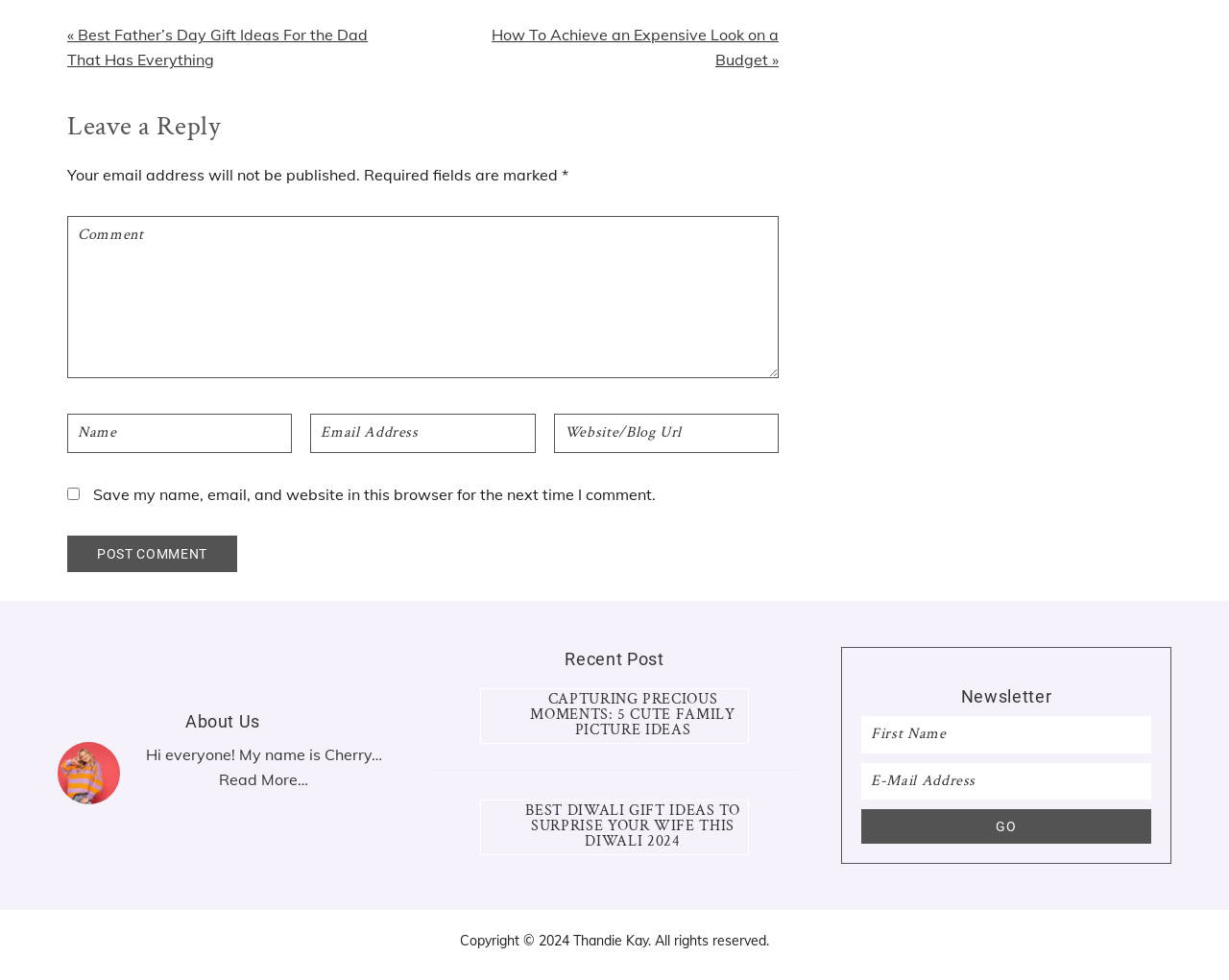Identify the bounding box coordinates of the section that should be clicked to achieve the task described: "Leave a comment".

[0.055, 0.22, 0.634, 0.386]